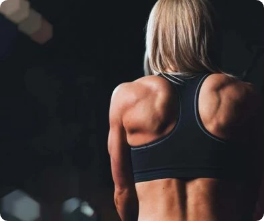Carefully examine the image and provide an in-depth answer to the question: What is the effect of the slightly illuminated setting?

The caption states that the slightly illuminated setting creates a striking contrast by accentuating the strong contours of the woman's muscles against a blurred background, making her physique stand out.